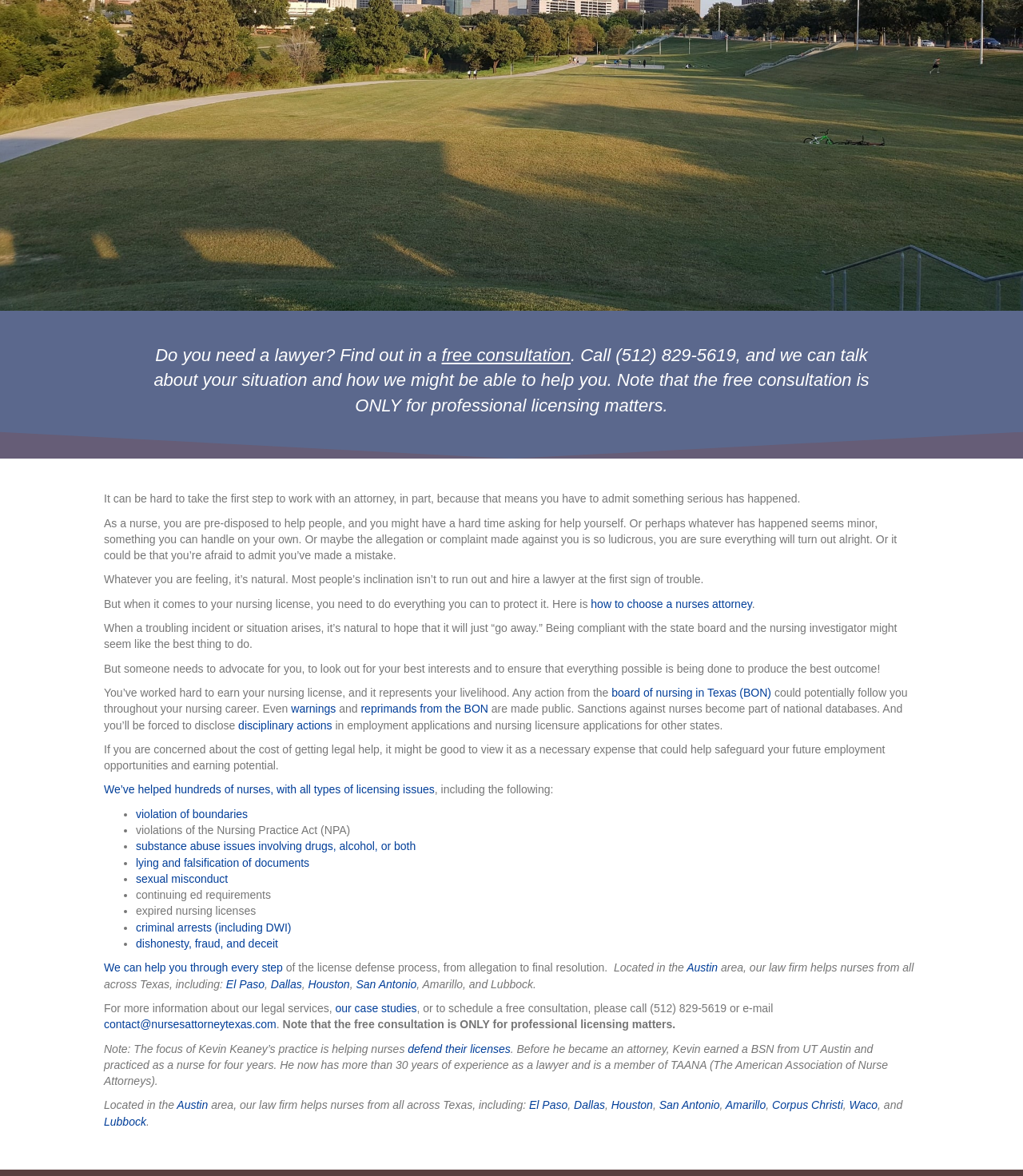Provide the bounding box coordinates of the HTML element this sentence describes: "violation of boundaries".

[0.133, 0.687, 0.242, 0.697]